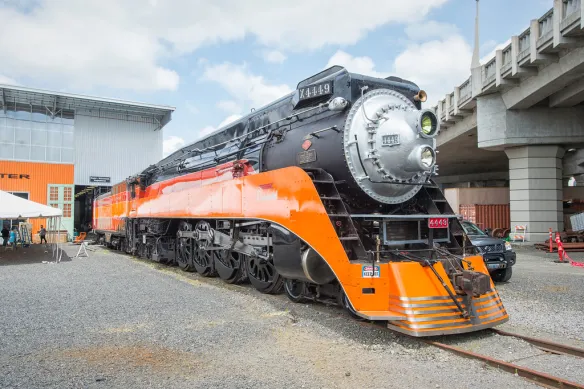Elaborate on the image with a comprehensive description.

The image captures the iconic Southern Pacific 4449 steam locomotive, a historic and beautifully restored engine known for its striking orange and black livery. This powerful locomotive is displayed in a railway yard, showcasing its impressive size and intricate design. In the background, you can see the modern structure of the Oregon Rail Heritage Center, which serves as a hub for railroad history and preservation. The surroundings include several work vehicles and tents, indicating an event or open house, likely highlighting the locomotive's role in steam train heritage. With a blue sky overhead, the scene embodies a perfect day for railway enthusiasts to appreciate this majestic piece of history.